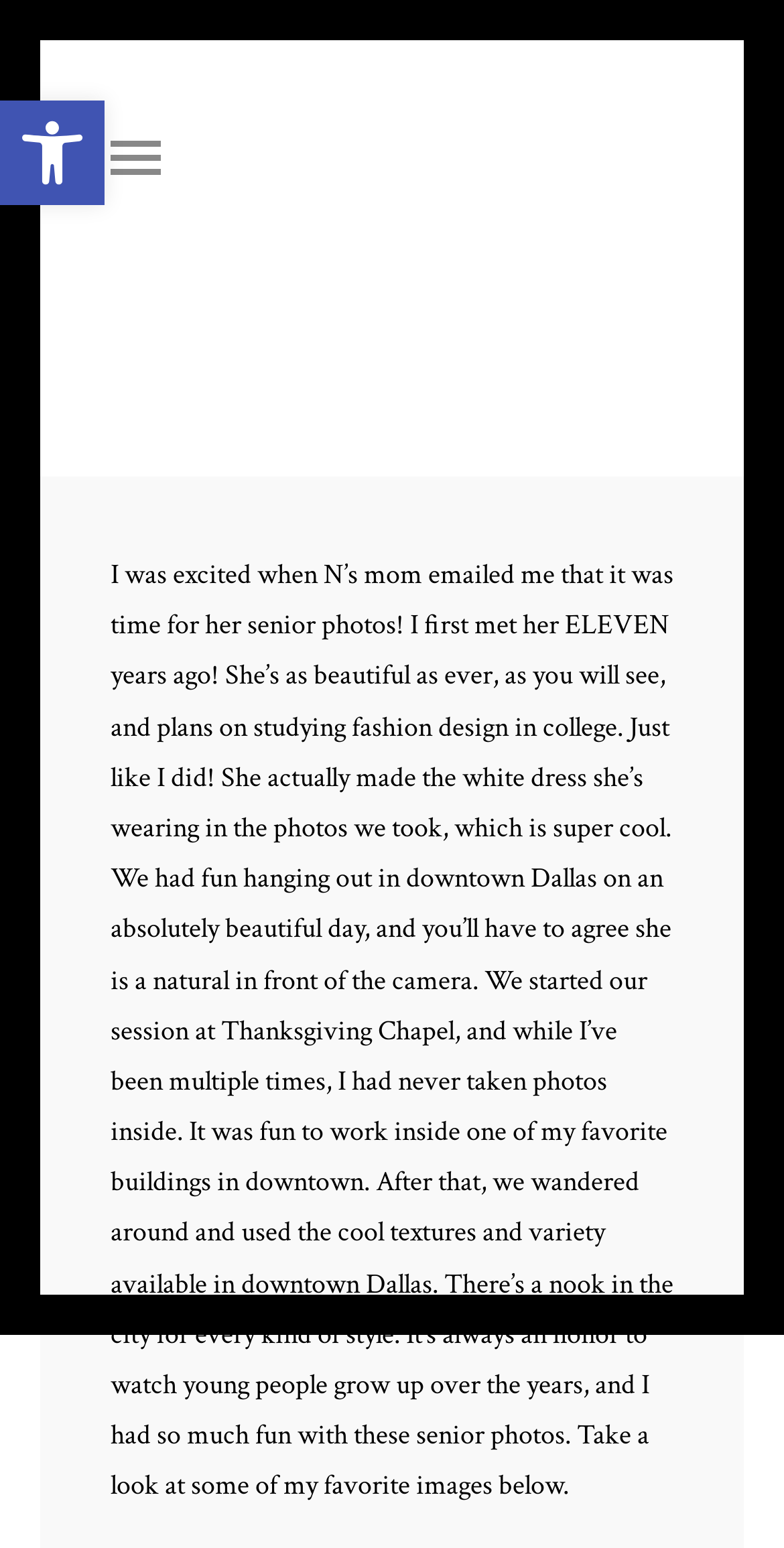Determine the bounding box coordinates (top-left x, top-left y, bottom-right x, bottom-right y) of the UI element described in the following text: Uncategorized

None